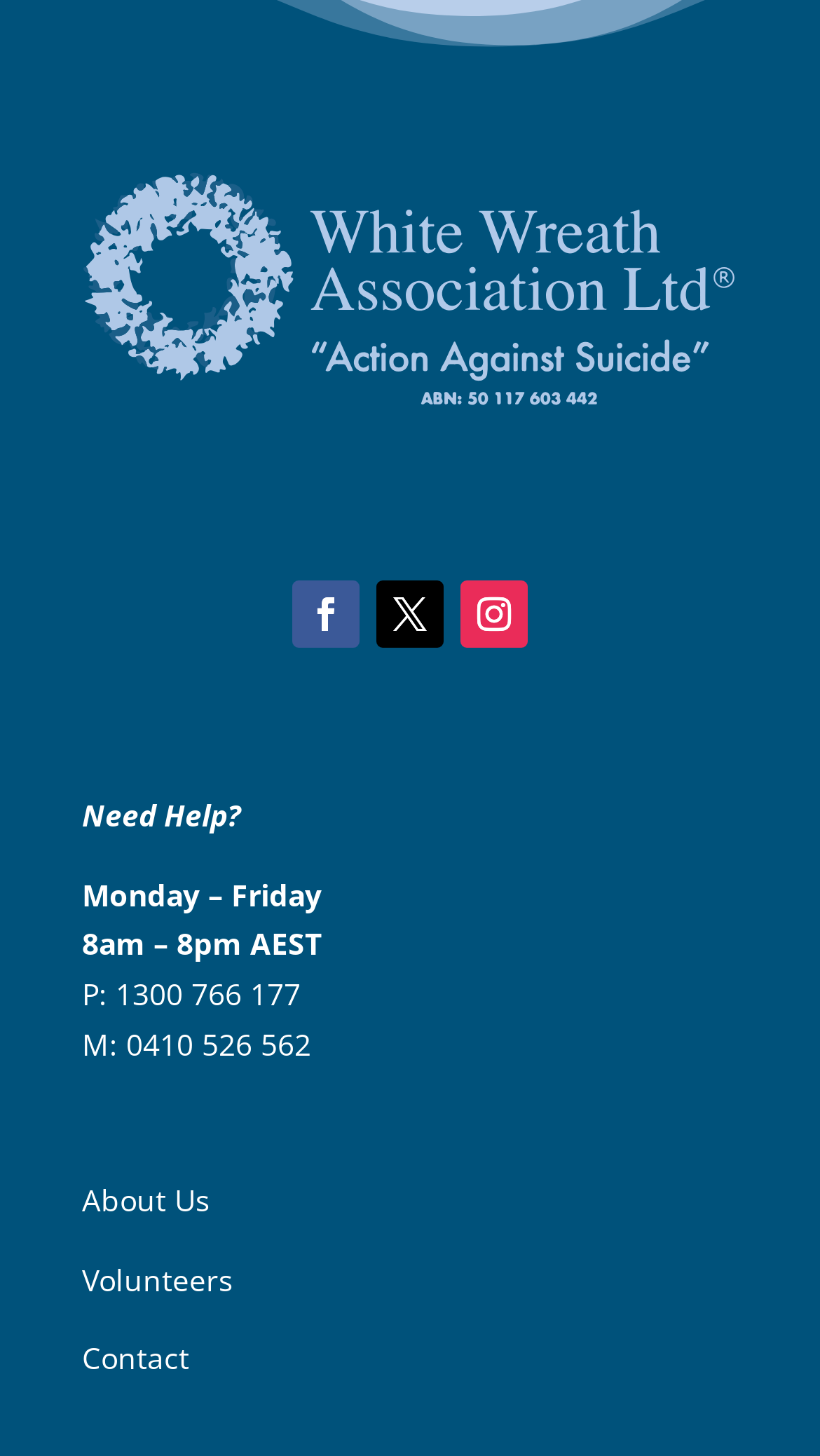What is the link for 'About Us'?
Using the visual information, answer the question in a single word or phrase.

About Us